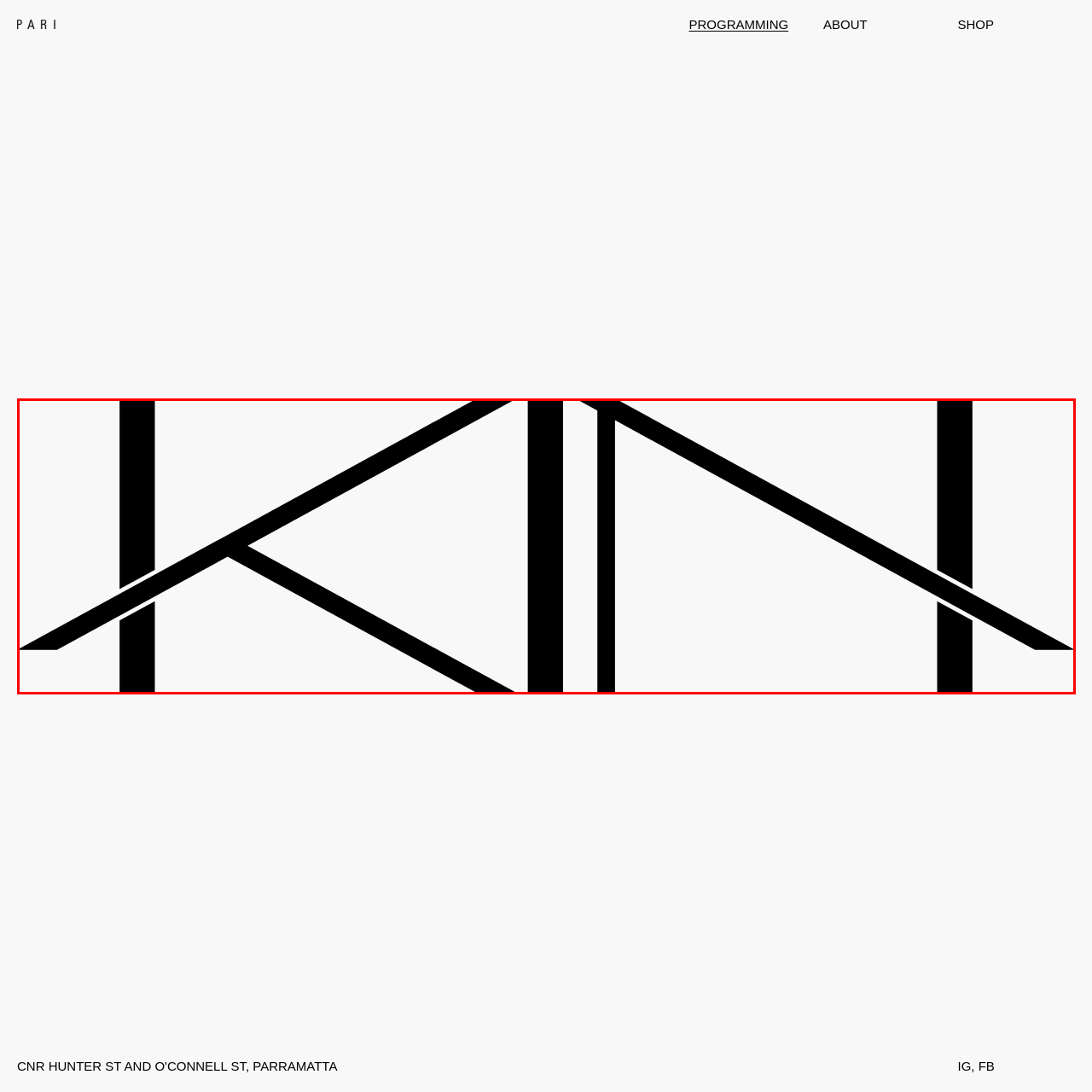Inspect the picture enclosed by the red border, What type of business is the logo likely associated with? Provide your answer as a single word or phrase.

Creative or design-oriented